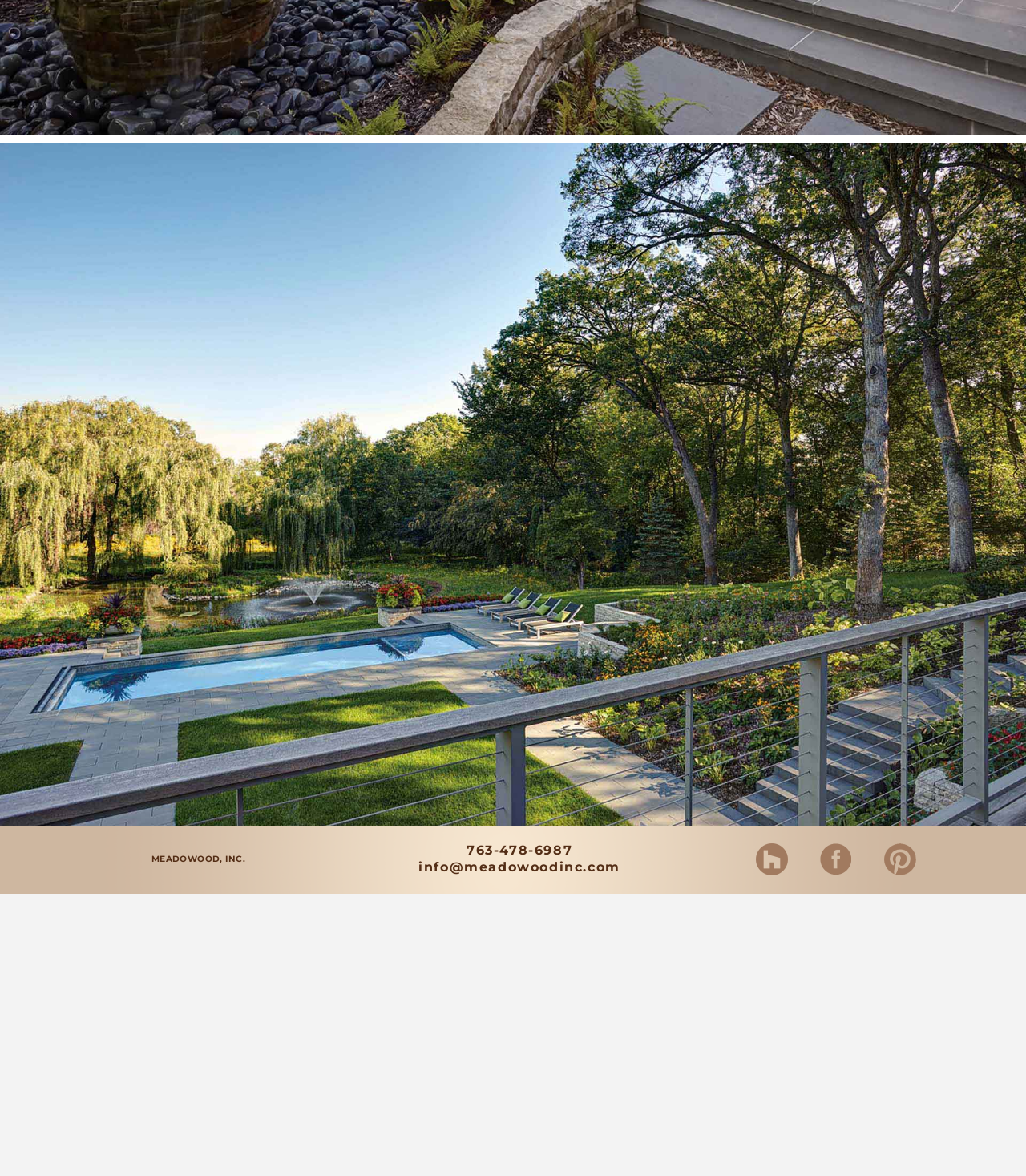Please reply to the following question using a single word or phrase: 
Is there a logo image at the top of the page?

Yes